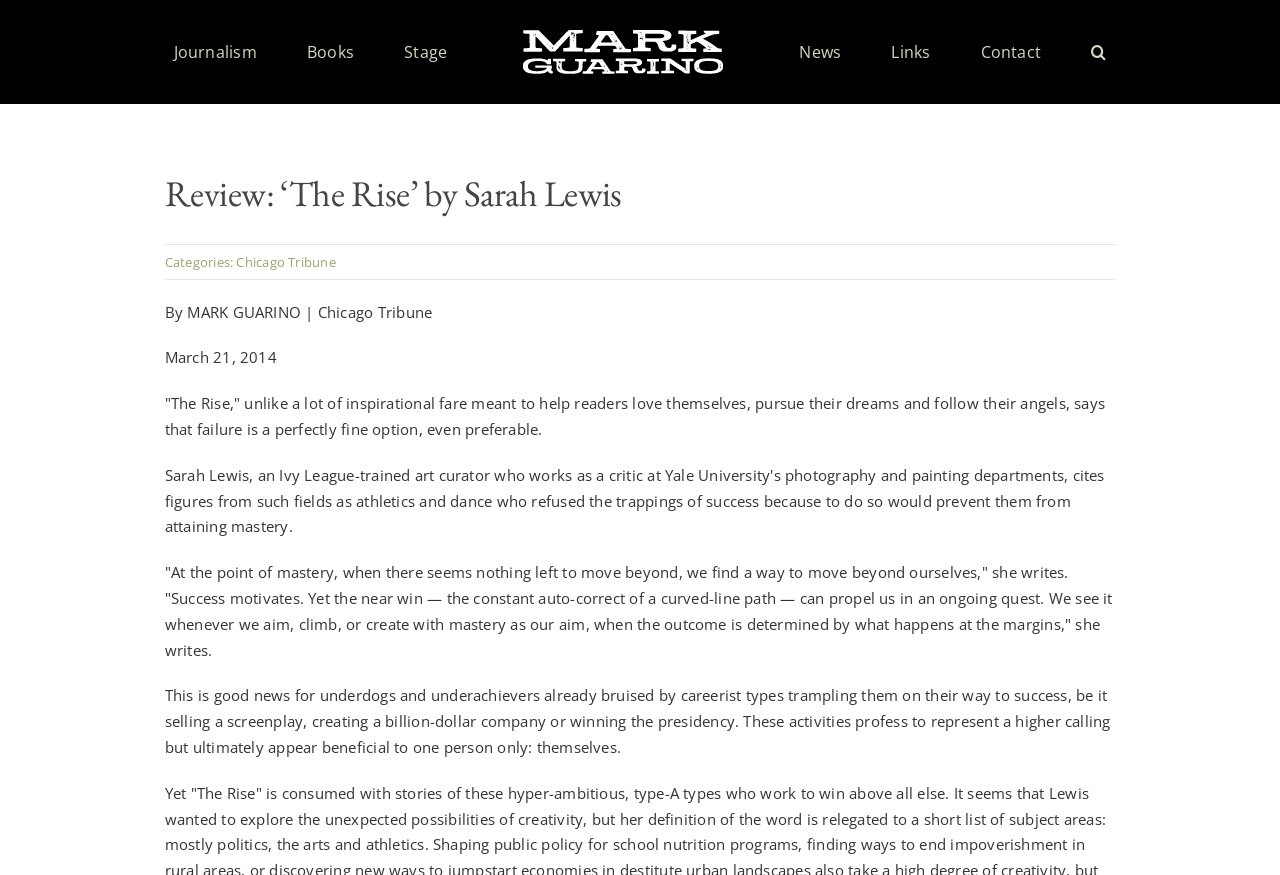Identify the bounding box for the UI element described as: "alt="Mark Guarino Logo"". Ensure the coordinates are four float numbers between 0 and 1, formatted as [left, top, right, bottom].

[0.409, 0.034, 0.565, 0.085]